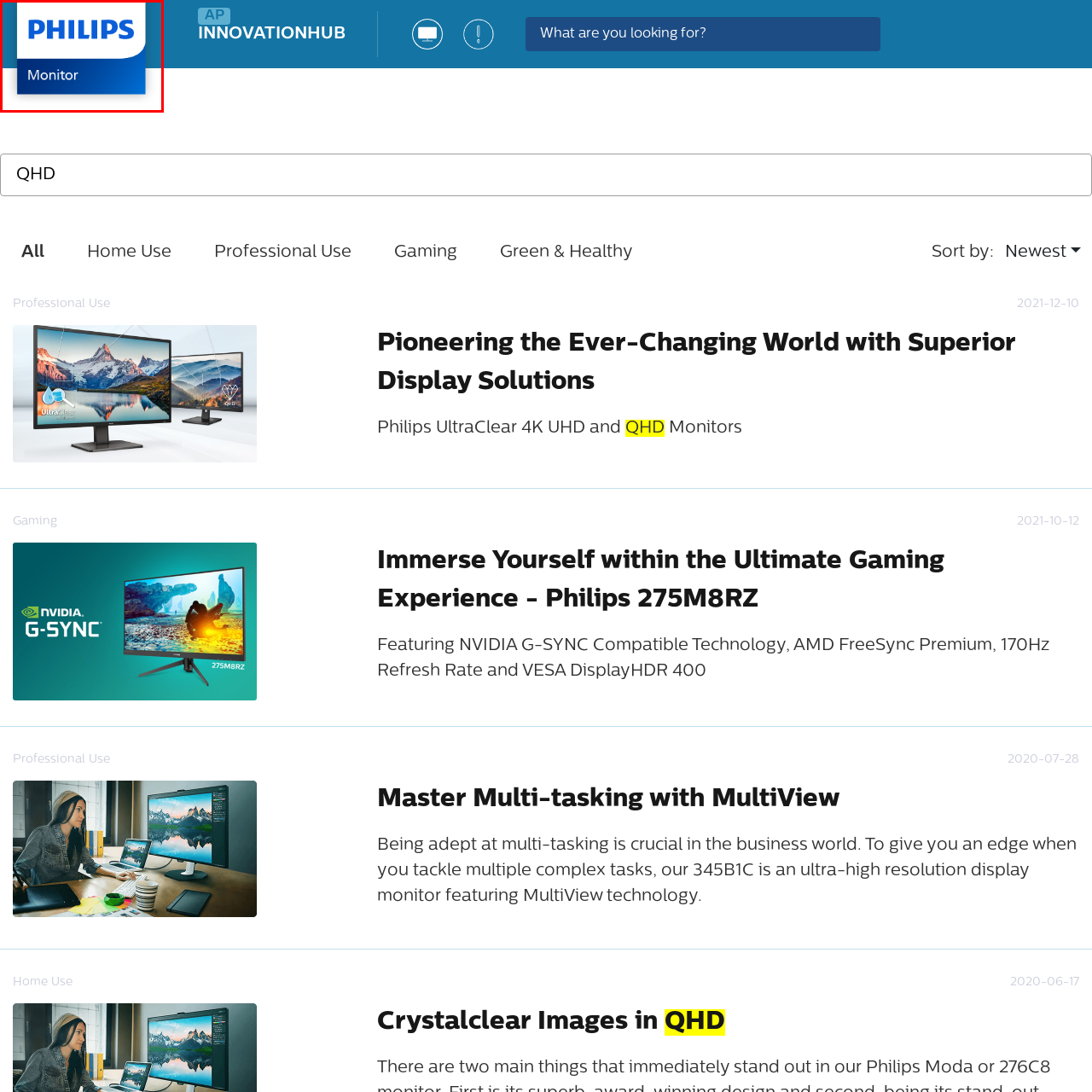Inspect the area enclosed by the red box and reply to the question using only one word or a short phrase: 
What is the focus of the brand?

Display technology